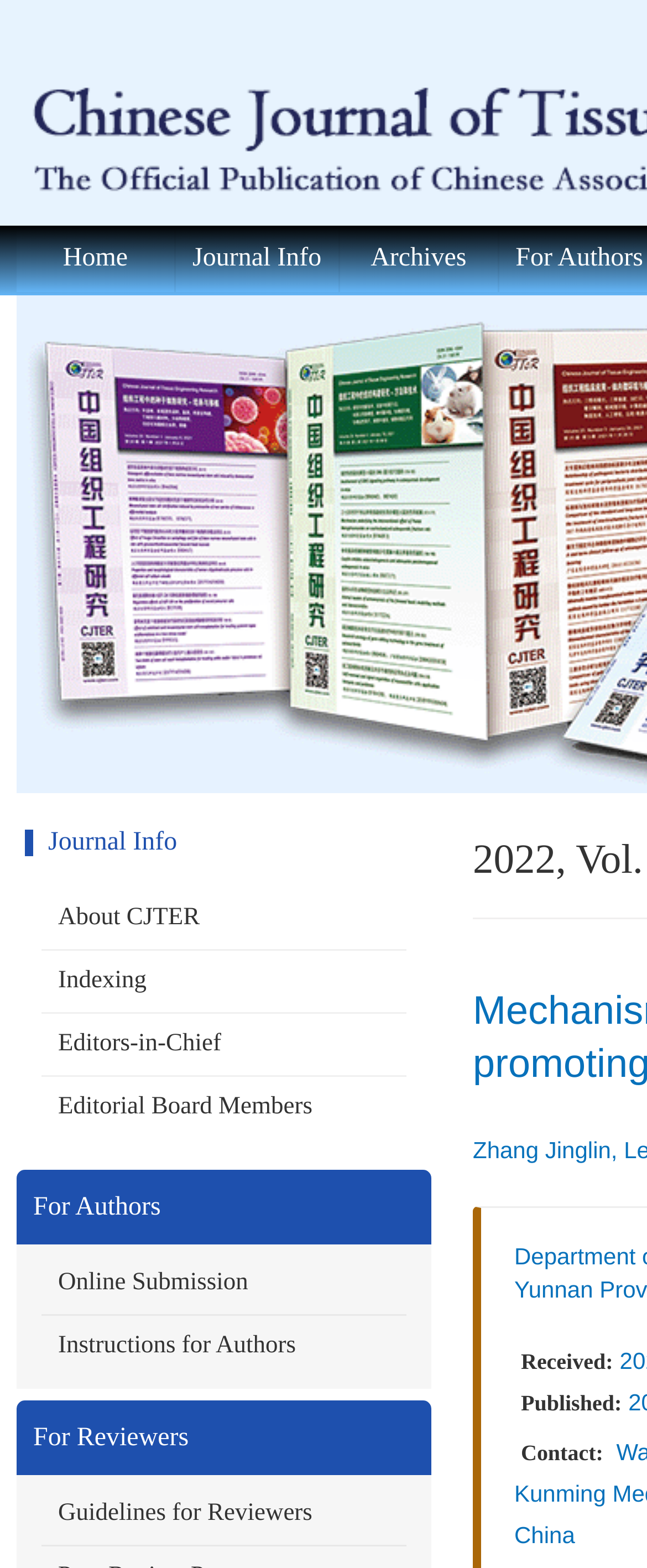Please determine the bounding box coordinates, formatted as (top-left x, top-left y, bottom-right x, bottom-right y), with all values as floating point numbers between 0 and 1. Identify the bounding box of the region described as: HomeHome

[0.051, 0.144, 0.244, 0.186]